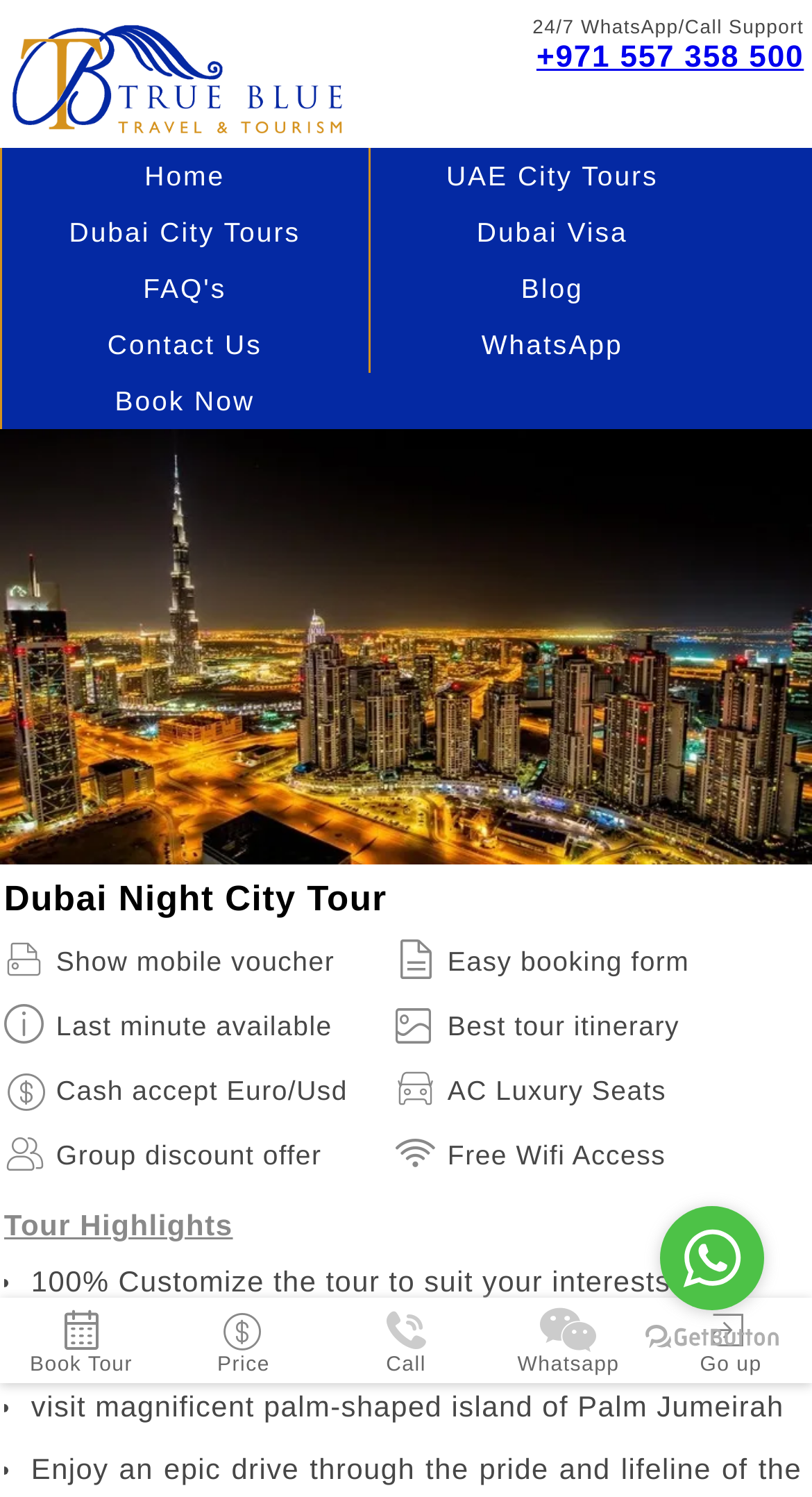Please give the bounding box coordinates of the area that should be clicked to fulfill the following instruction: "Click the WhatsApp/Call Support link". The coordinates should be in the format of four float numbers from 0 to 1, i.e., [left, top, right, bottom].

[0.656, 0.011, 0.99, 0.025]